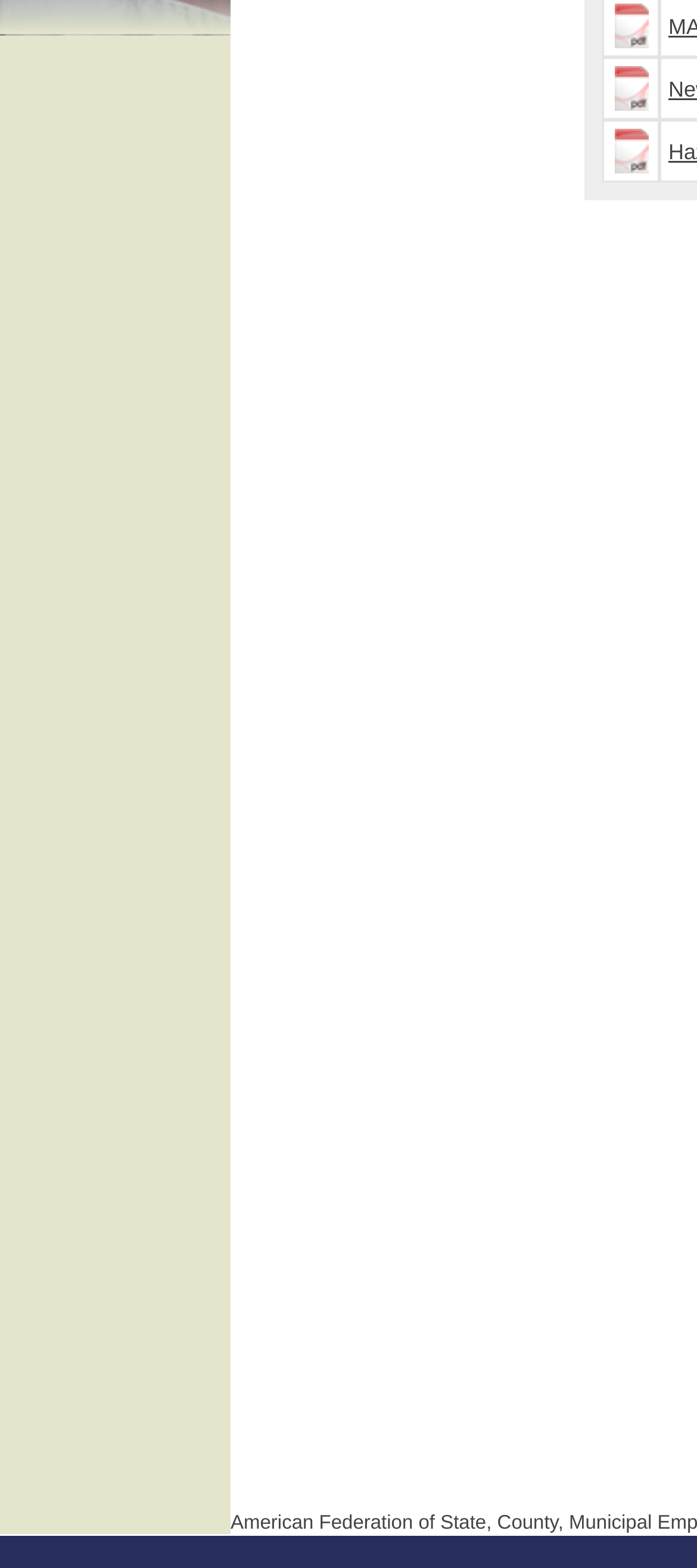How many grid cells are there?
Examine the image and give a concise answer in one word or a short phrase.

3